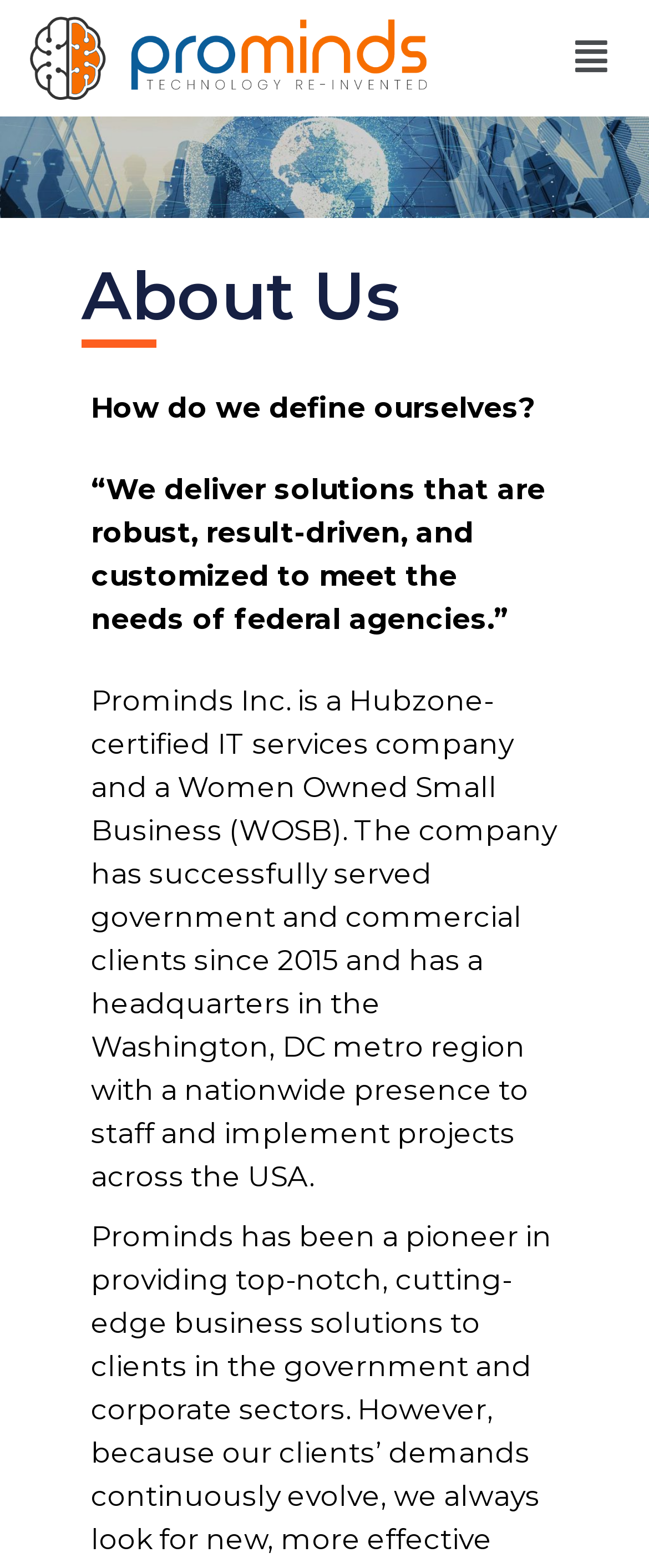What is the company's status as a business?
Look at the image and respond with a one-word or short-phrase answer.

Women Owned Small Business